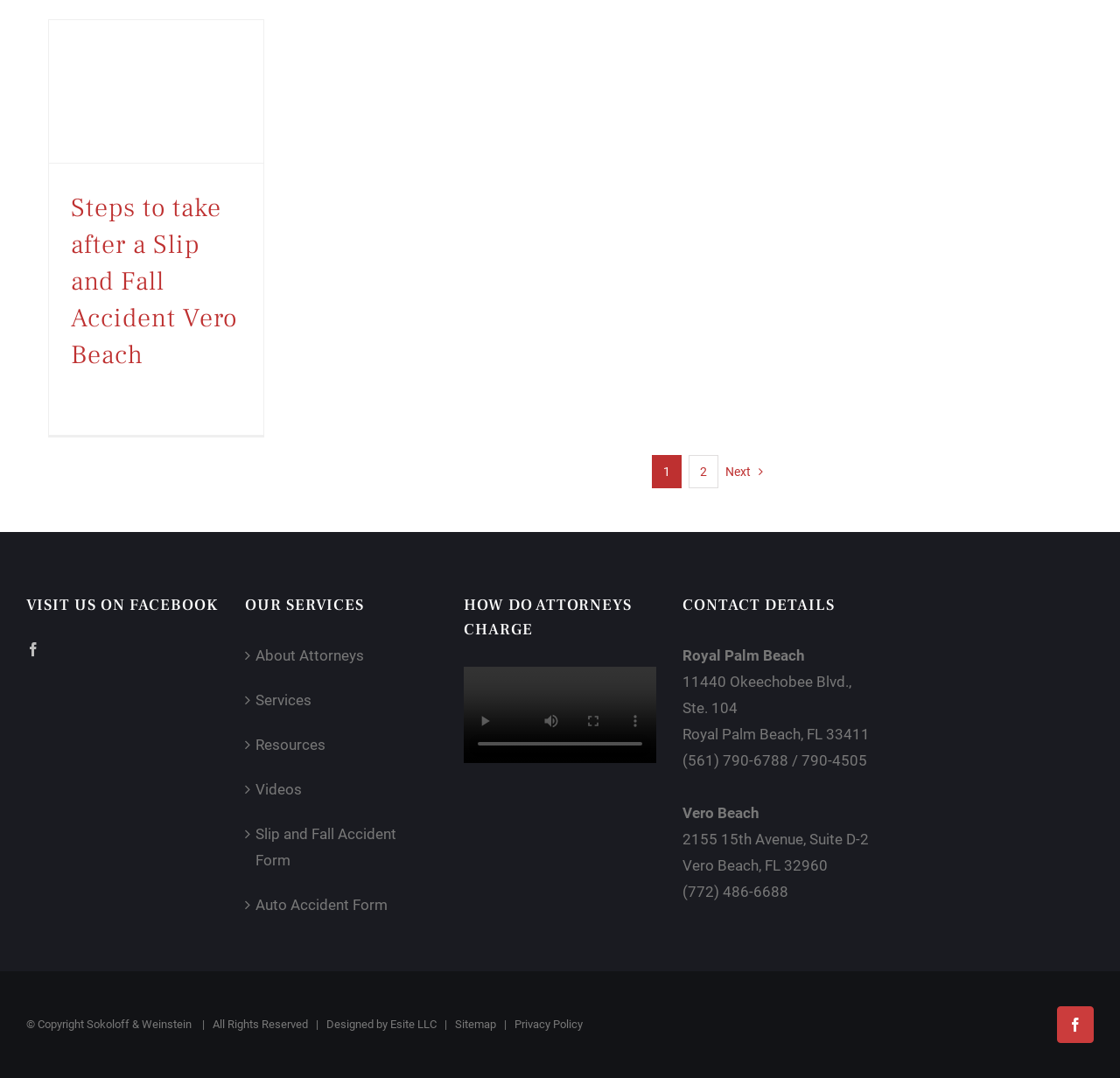Locate the bounding box coordinates of the clickable area needed to fulfill the instruction: "View 11)Нед. Сир.4".

None